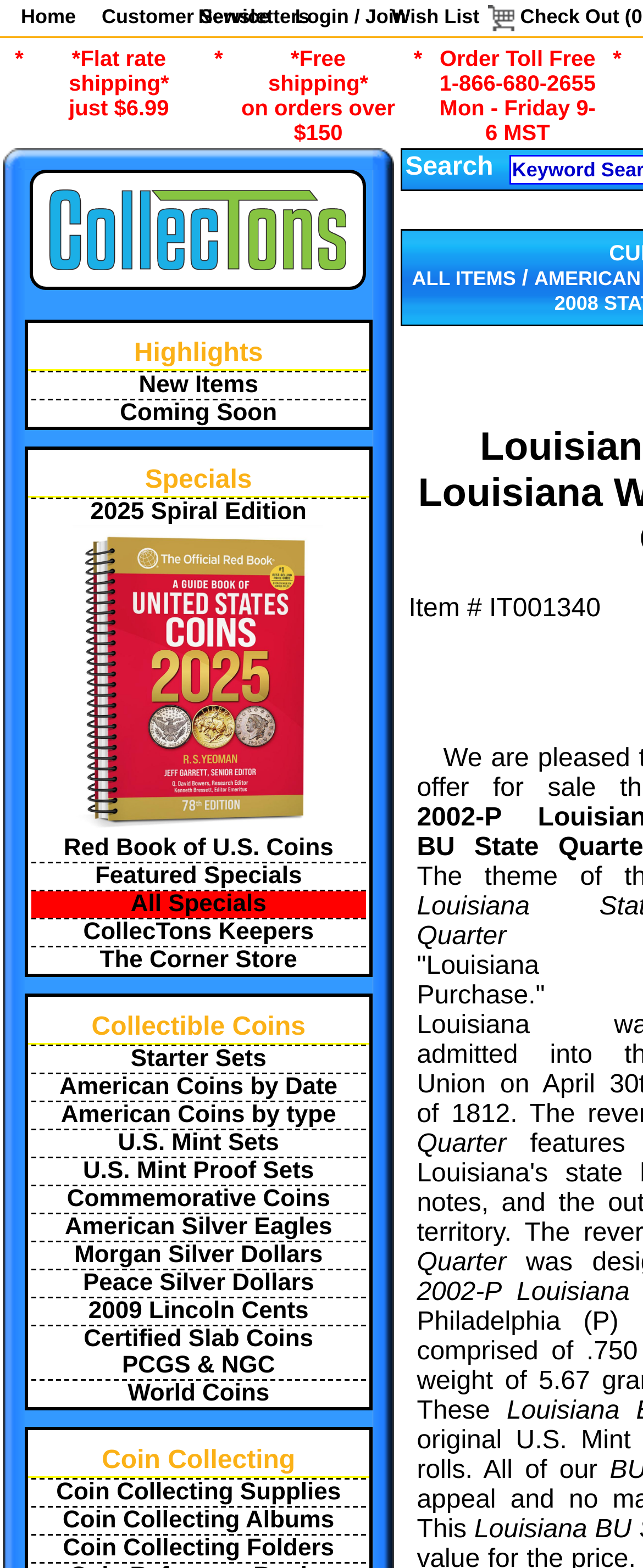Determine the bounding box coordinates in the format (top-left x, top-left y, bottom-right x, bottom-right y). Ensure all values are floating point numbers between 0 and 1. Identify the bounding box of the UI element described by: *Free shipping*on orders over $150

[0.375, 0.029, 0.615, 0.092]